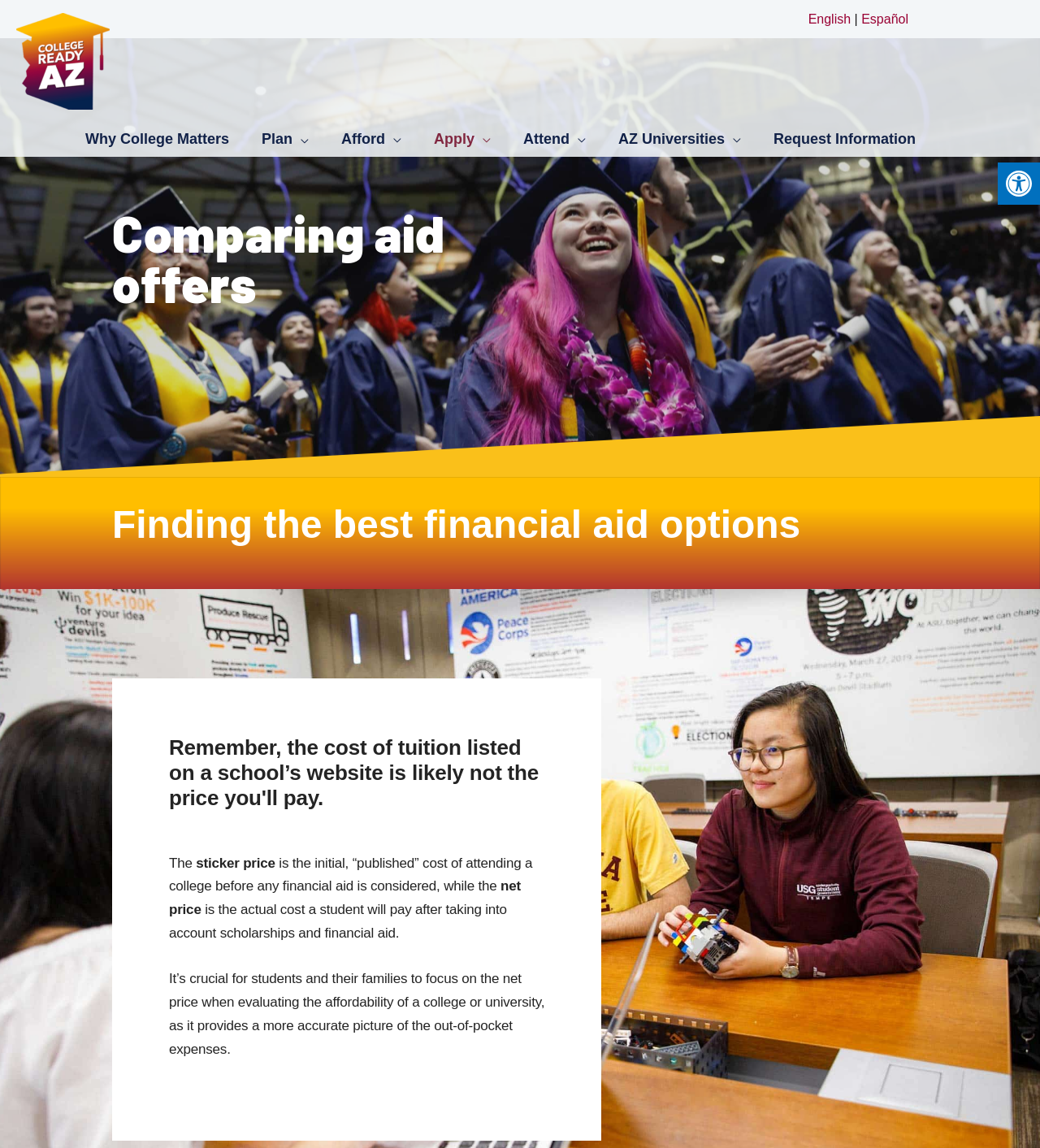Generate the text content of the main heading of the webpage.

Comparing aid offers